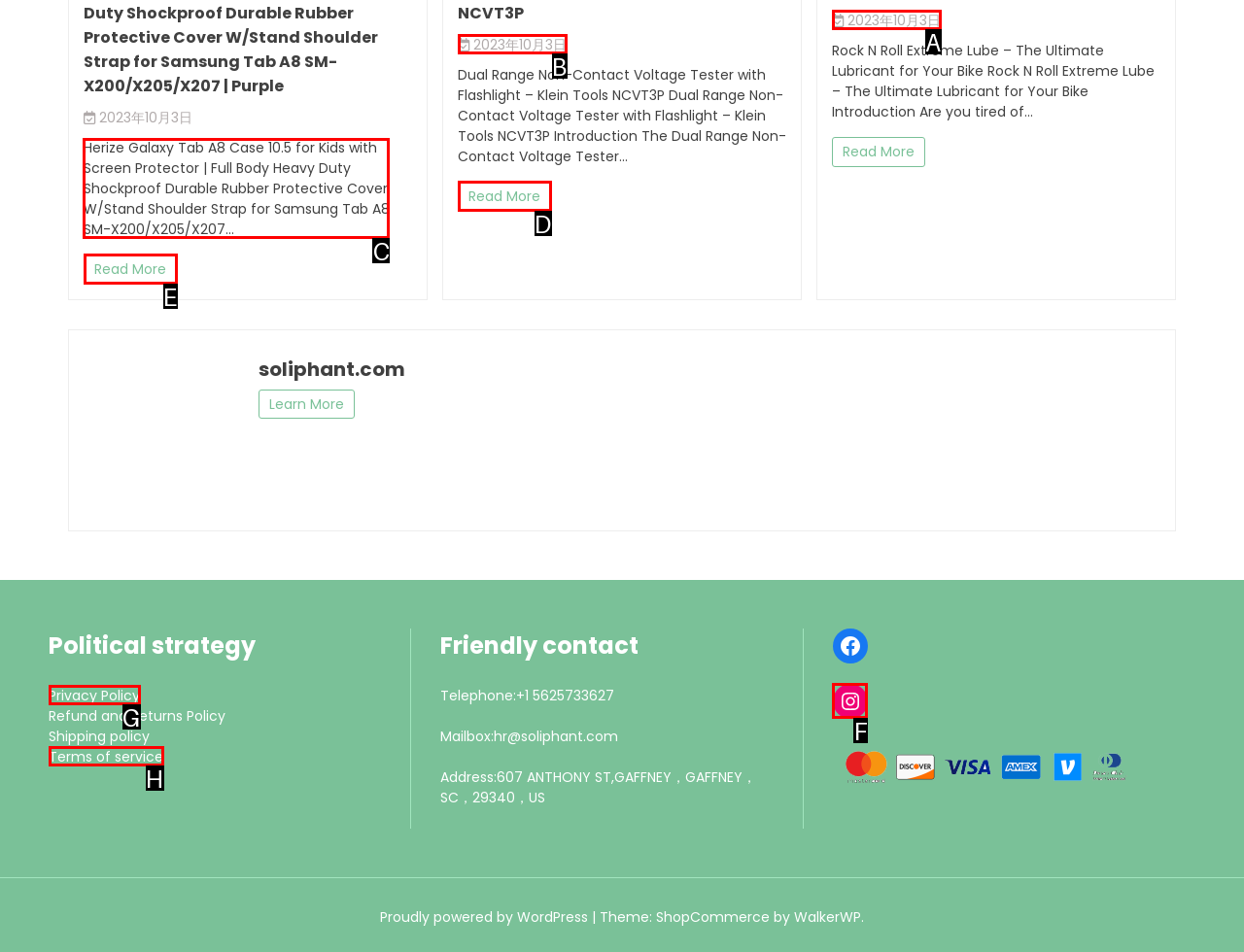From the given options, indicate the letter that corresponds to the action needed to complete this task: Read about Herize Galaxy Tab A8 Case. Respond with only the letter.

C